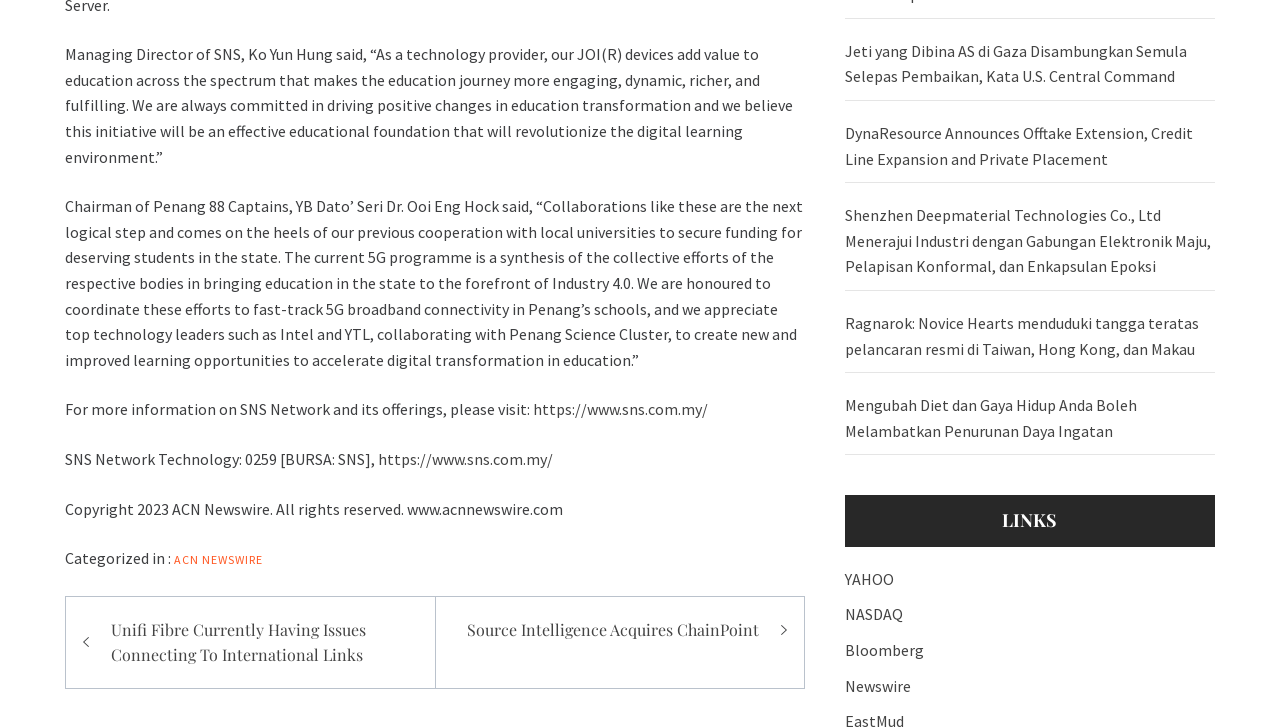Can you give a comprehensive explanation to the question given the content of the image?
What is the copyright information mentioned at the bottom of the webpage?

The copyright information mentioned at the bottom of the webpage is 2023 ACN Newswire, which indicates that the content of the webpage is copyrighted by ACN Newswire in 2023.